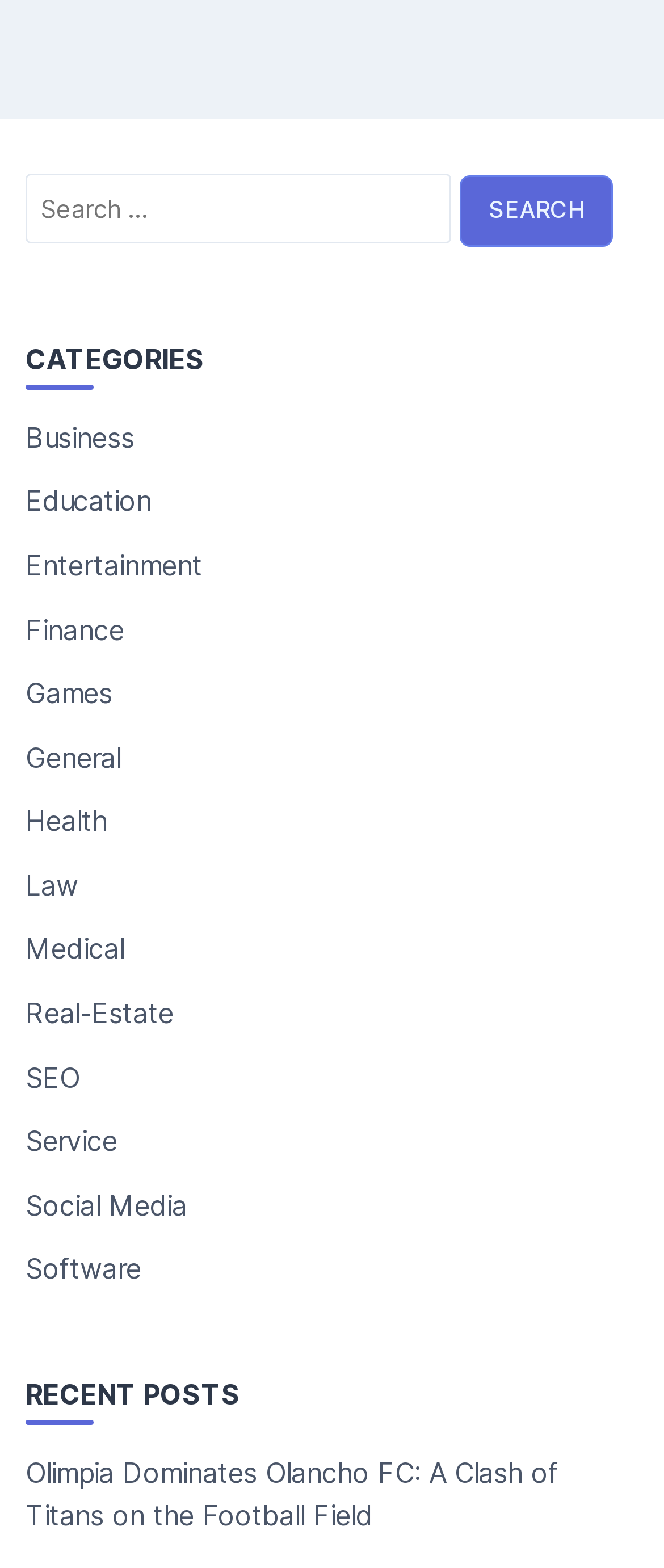Use one word or a short phrase to answer the question provided: 
How many categories are listed on the webpage?

14